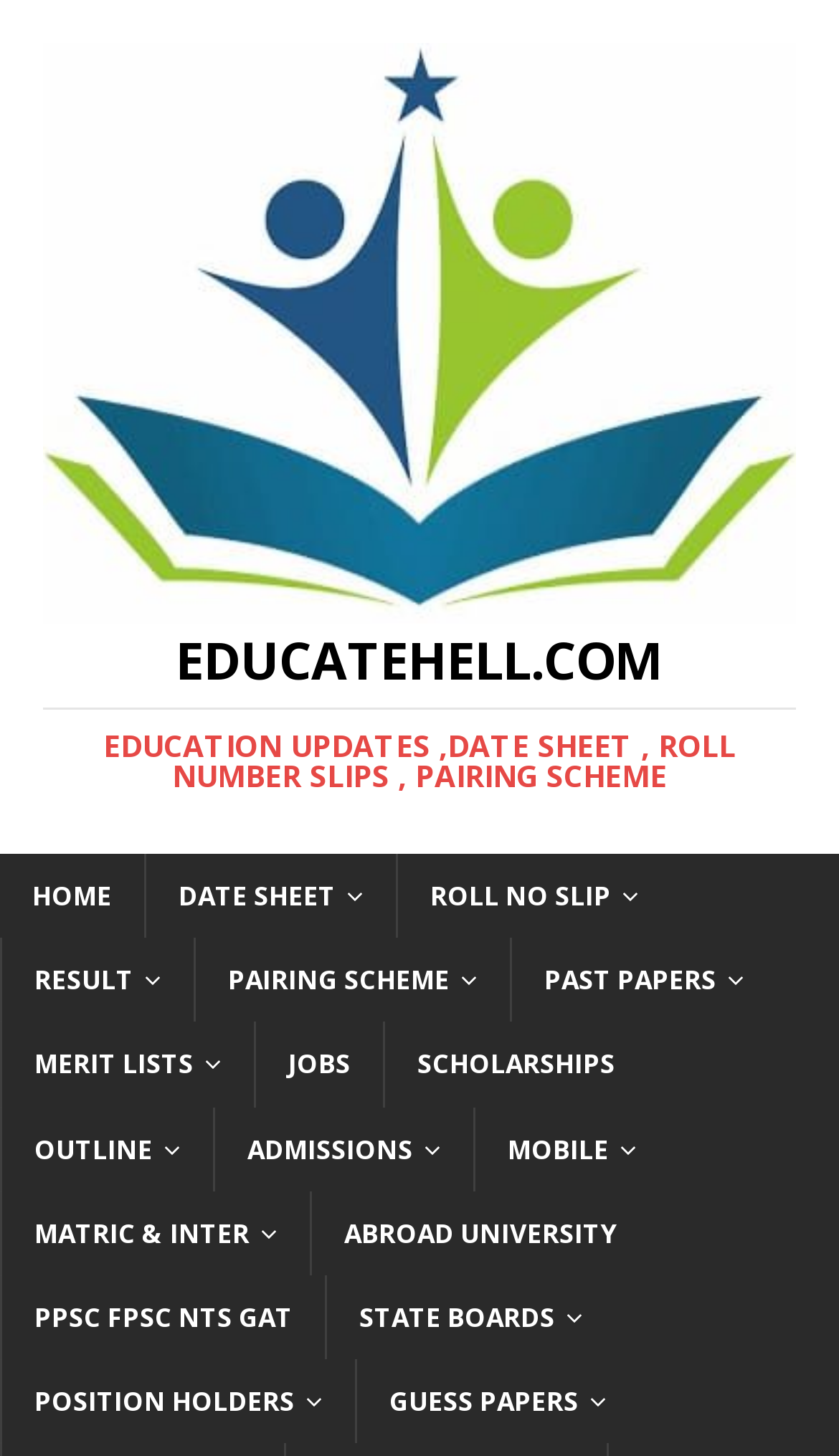What is the format of the links on the webpage?
Use the image to answer the question with a single word or phrase.

Text with icons